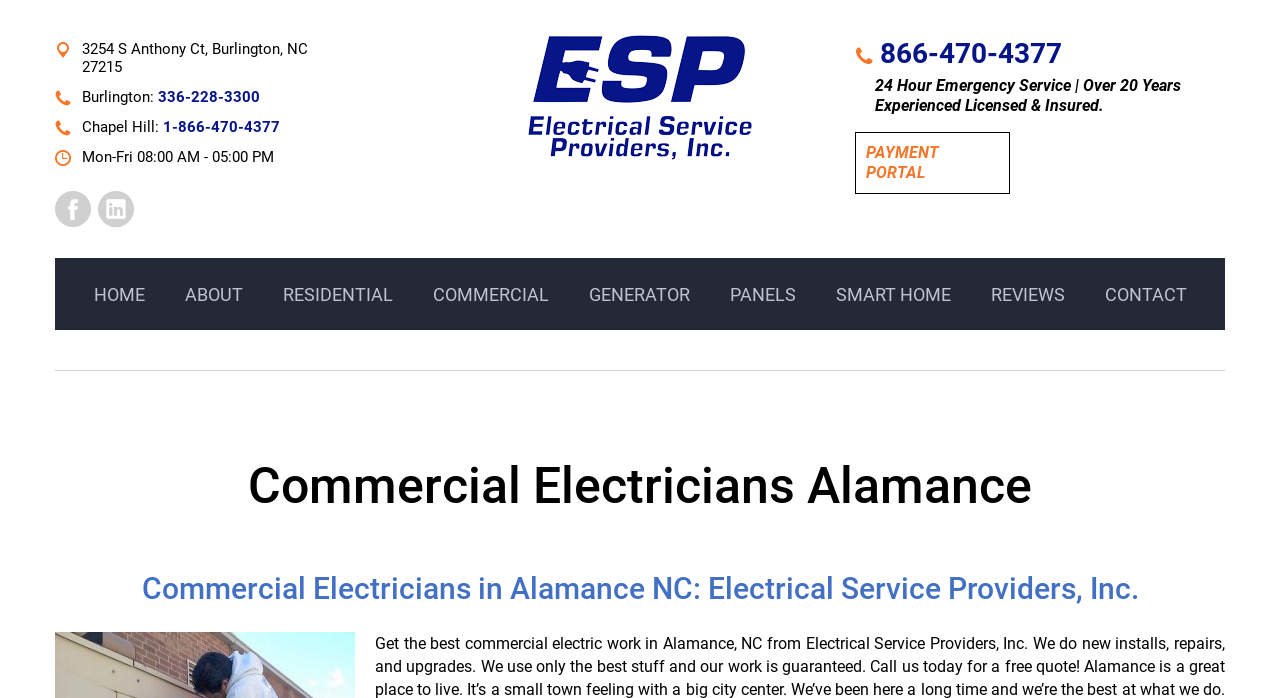From the webpage screenshot, identify the region described by CommercialCommercialCommercialCommercialCommercialCommercialCommercial. Provide the bounding box coordinates as (top-left x, top-left y, bottom-right x, bottom-right y), with each value being a floating point number between 0 and 1.

[0.322, 0.37, 0.444, 0.476]